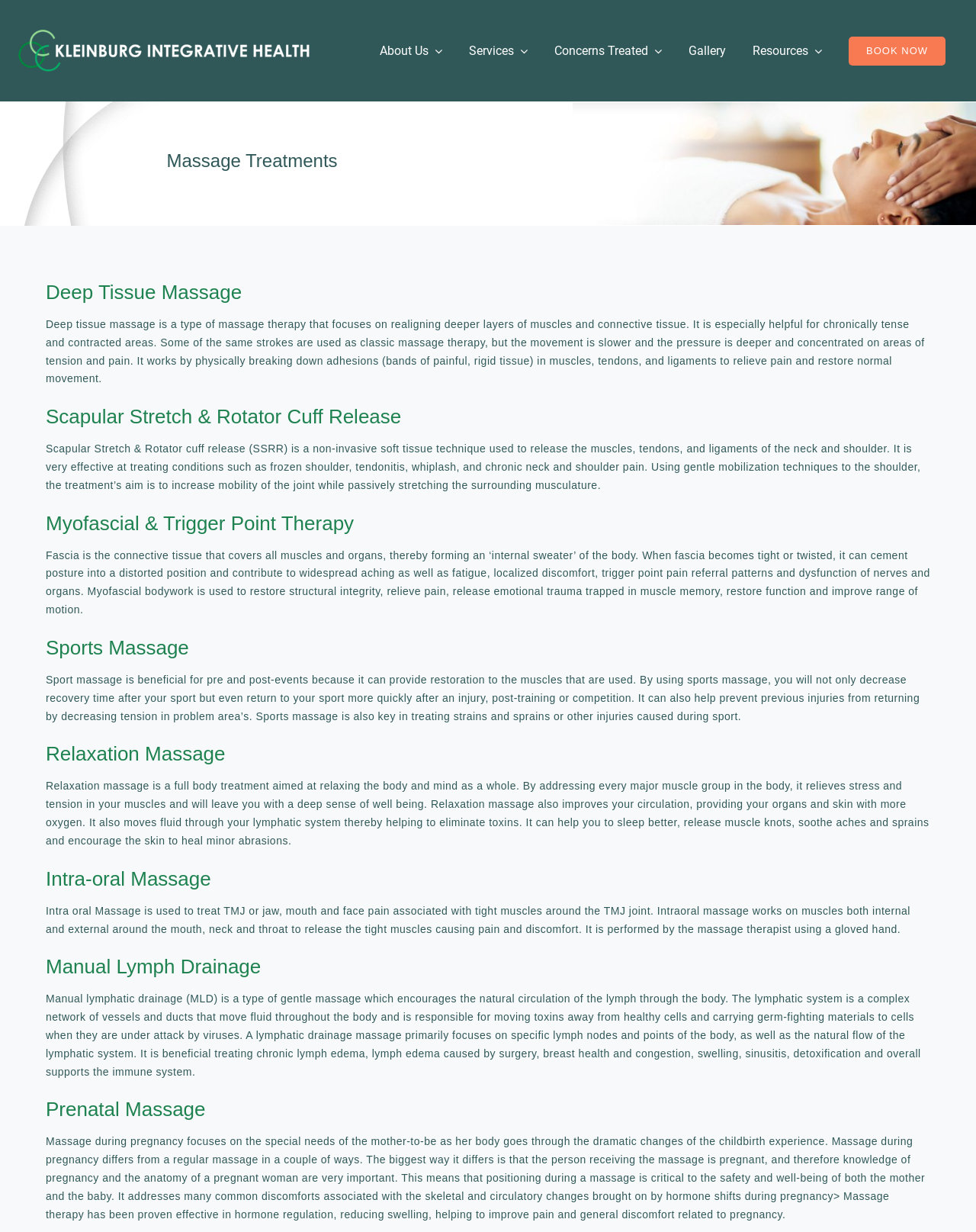Identify the bounding box coordinates of the section that should be clicked to achieve the task described: "Click on Concerns Treated".

[0.568, 0.017, 0.678, 0.066]